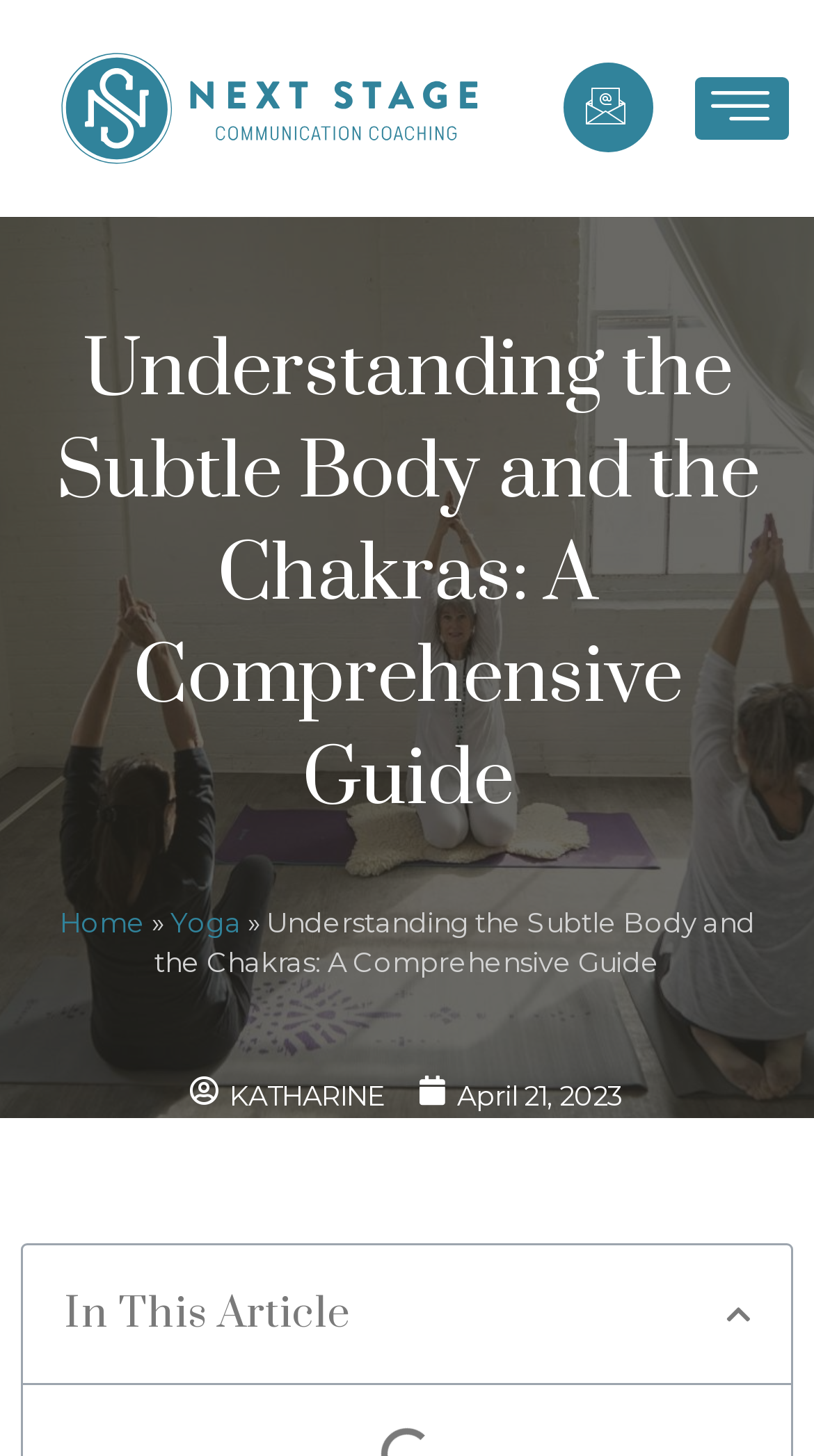Please respond to the question with a concise word or phrase:
When was the current article published?

April 21, 2023